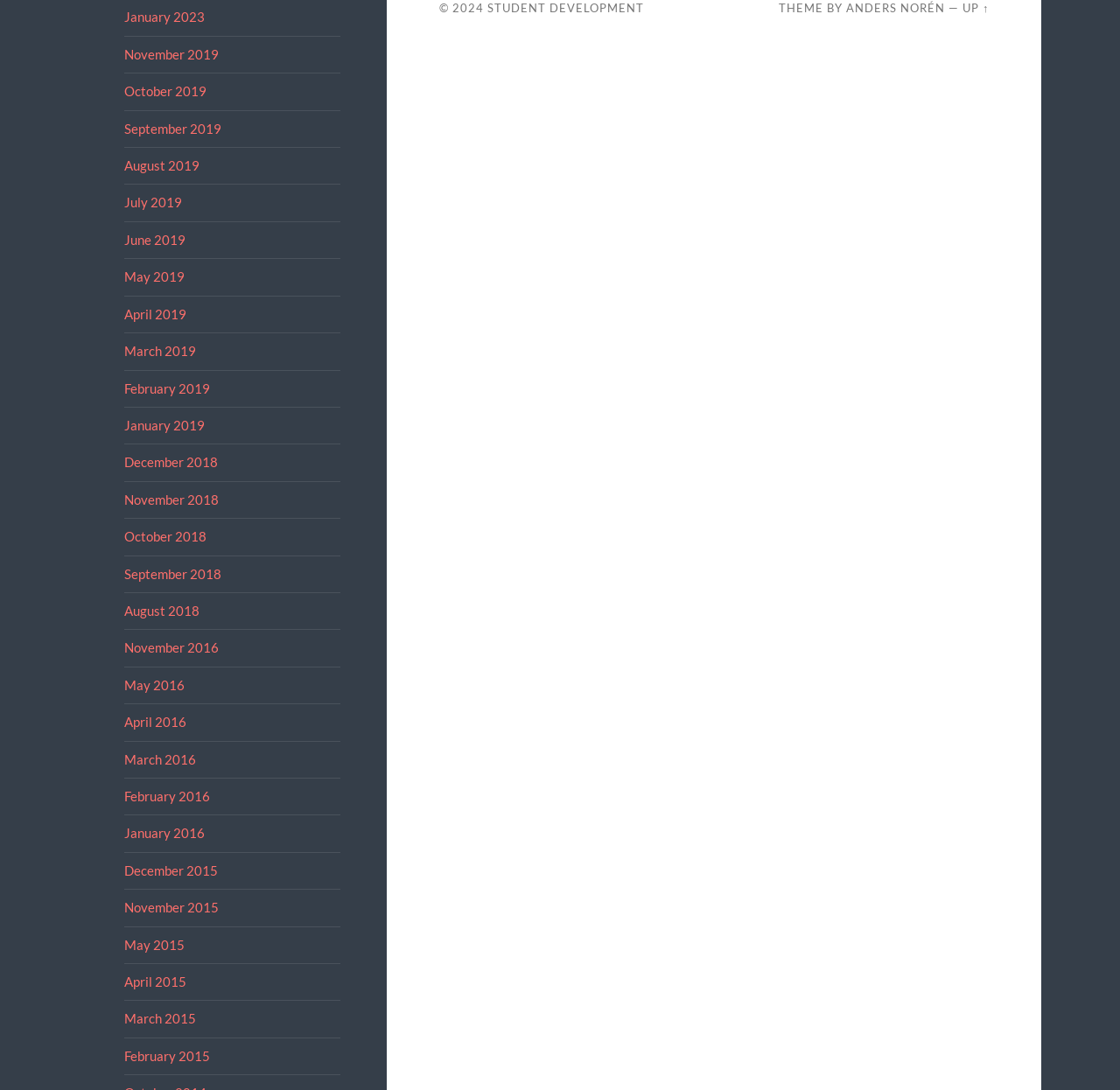Determine the bounding box coordinates for the clickable element to execute this instruction: "go to January 2023". Provide the coordinates as four float numbers between 0 and 1, i.e., [left, top, right, bottom].

[0.111, 0.008, 0.183, 0.023]